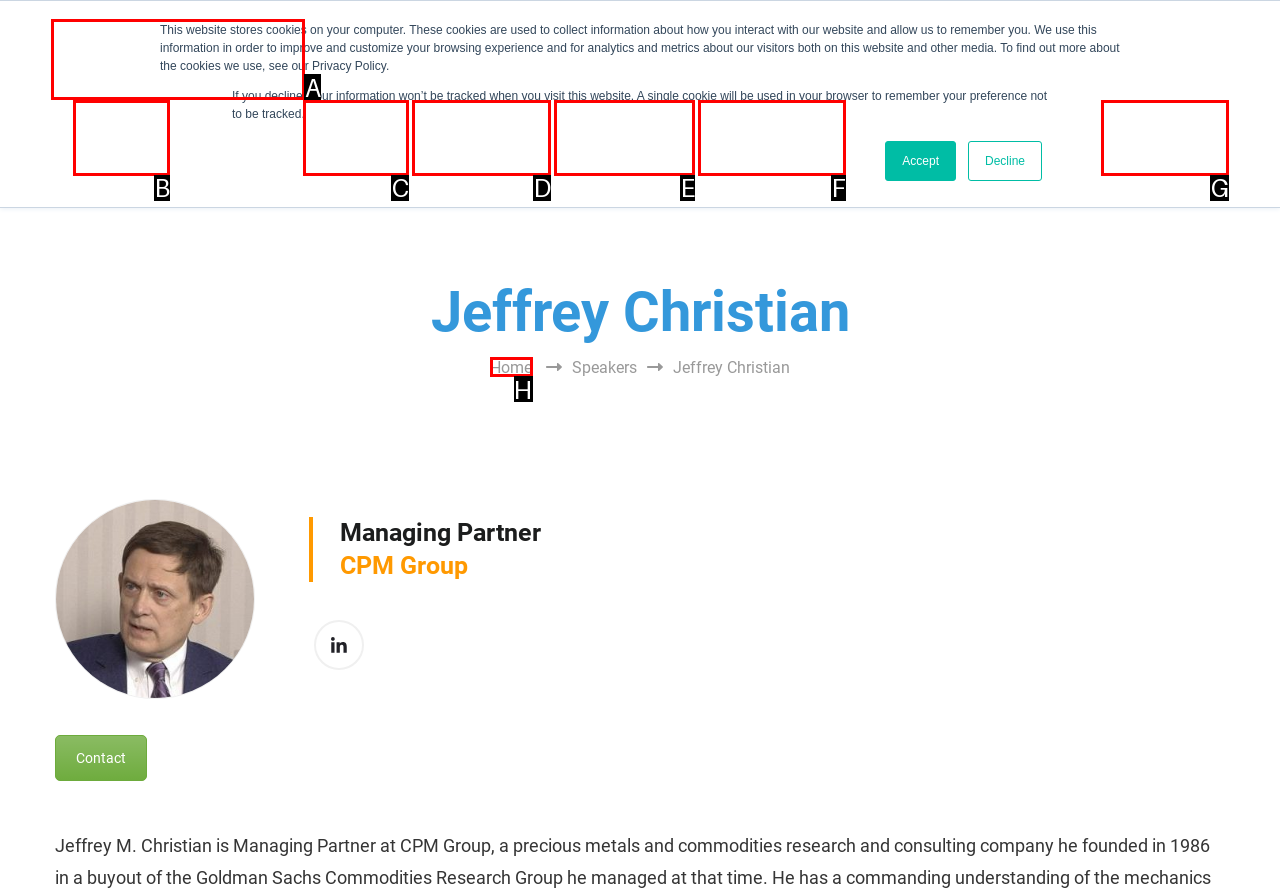Tell me which letter I should select to achieve the following goal: go to MINEX Europe 2020
Answer with the corresponding letter from the provided options directly.

A